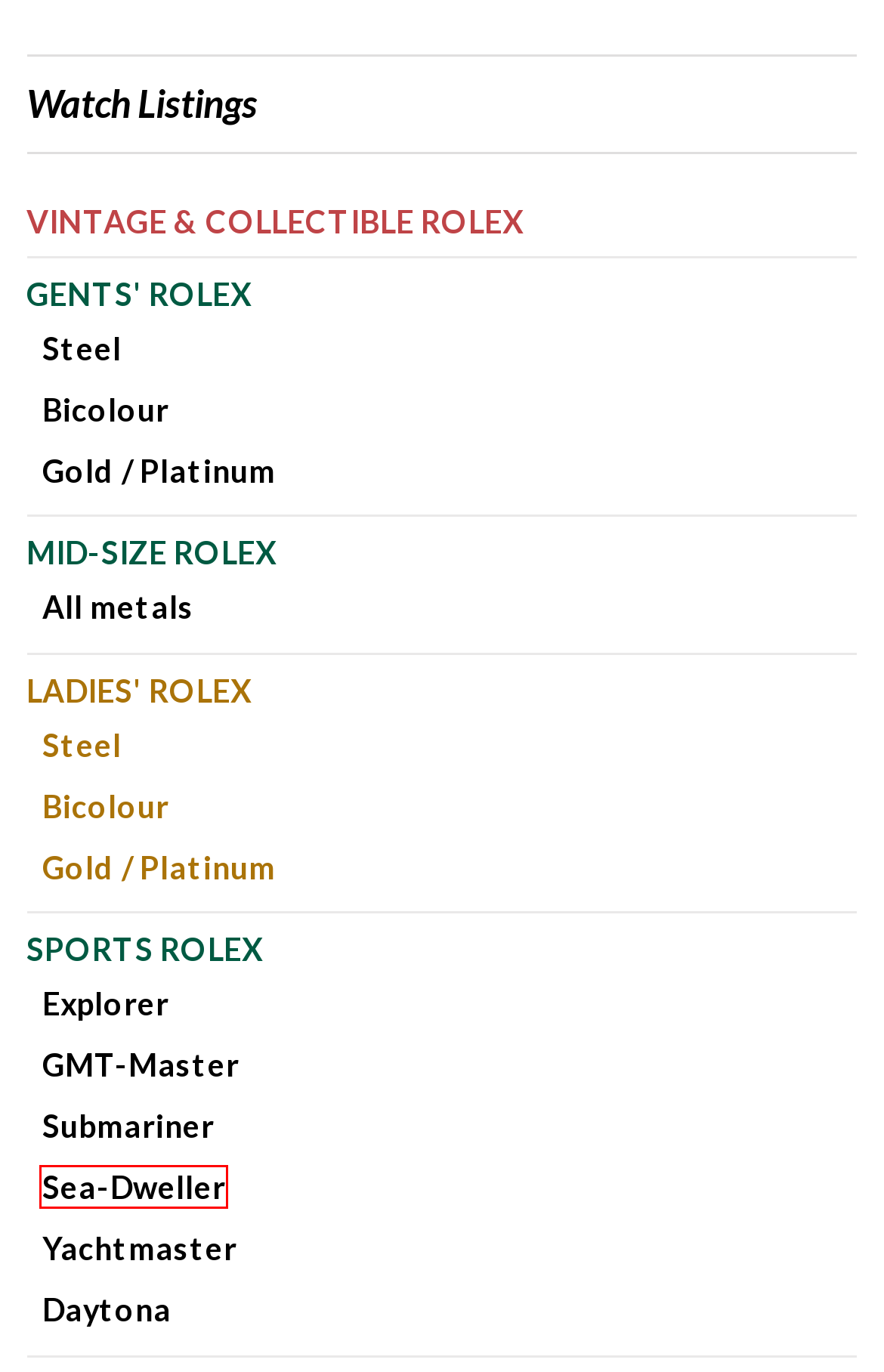Check out the screenshot of a webpage with a red rectangle bounding box. Select the best fitting webpage description that aligns with the new webpage after clicking the element inside the bounding box. Here are the candidates:
A. MID-SIZE ROLEX – Second Hand Rolex | Miltonaires.com
B. VINTAGE & COLLECTIBLE ROLEX – Second Hand Rolex | Miltonaires.com
C. Daytona – Second Hand Rolex | Miltonaires.com
D. Gold / Platinum – Second Hand Rolex | Miltonaires.com
E. GMT-Master – Second Hand Rolex | Miltonaires.com
F. Steel – Second Hand Rolex | Miltonaires.com
G. Explorer – Second Hand Rolex | Miltonaires.com
H. Sea-Dweller – Second Hand Rolex | Miltonaires.com

H